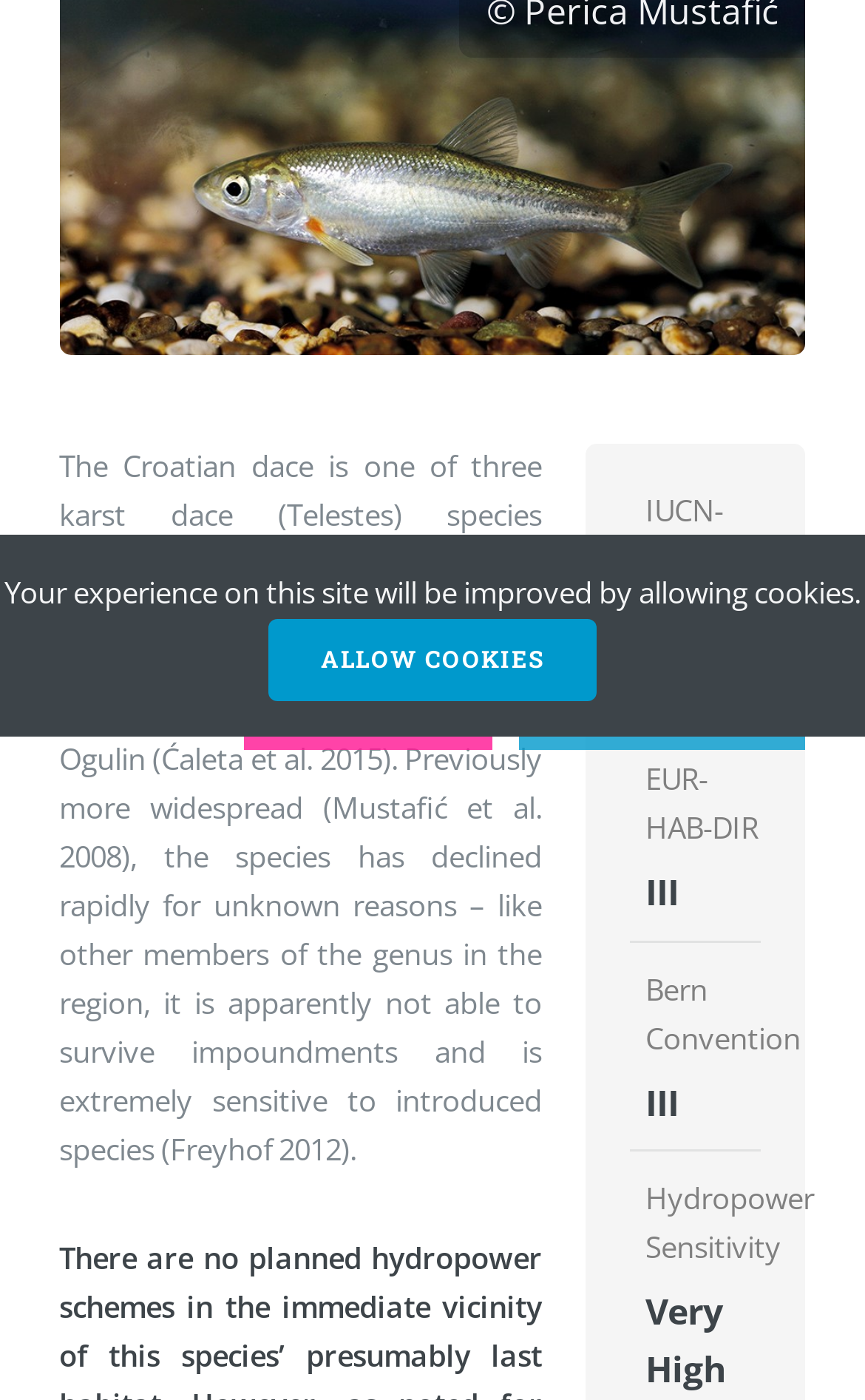Find the bounding box coordinates for the HTML element specified by: "Newsletter".

[0.596, 0.477, 0.937, 0.536]